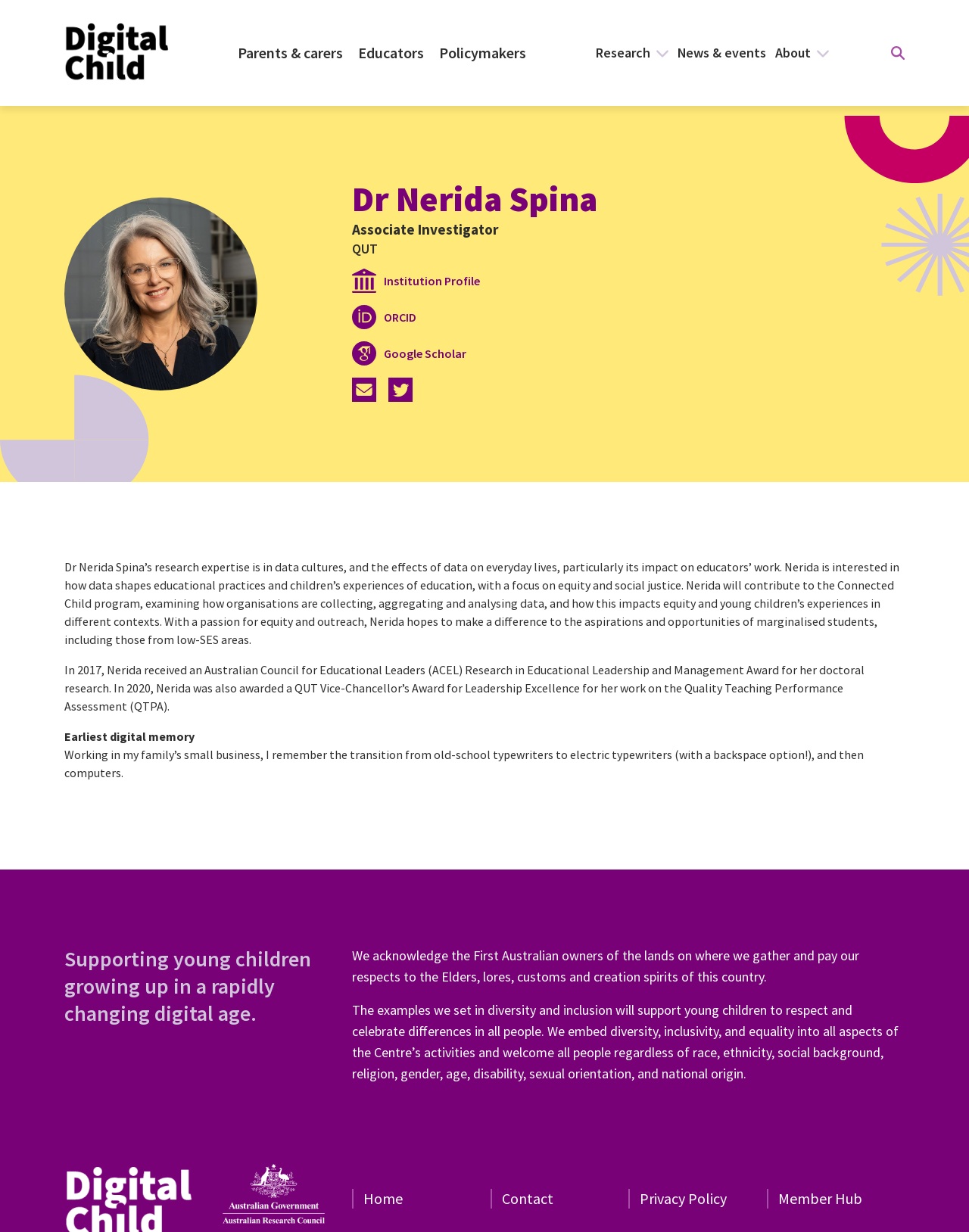Use a single word or phrase to answer this question: 
What is Dr Nerida Spina's research expertise in?

data cultures